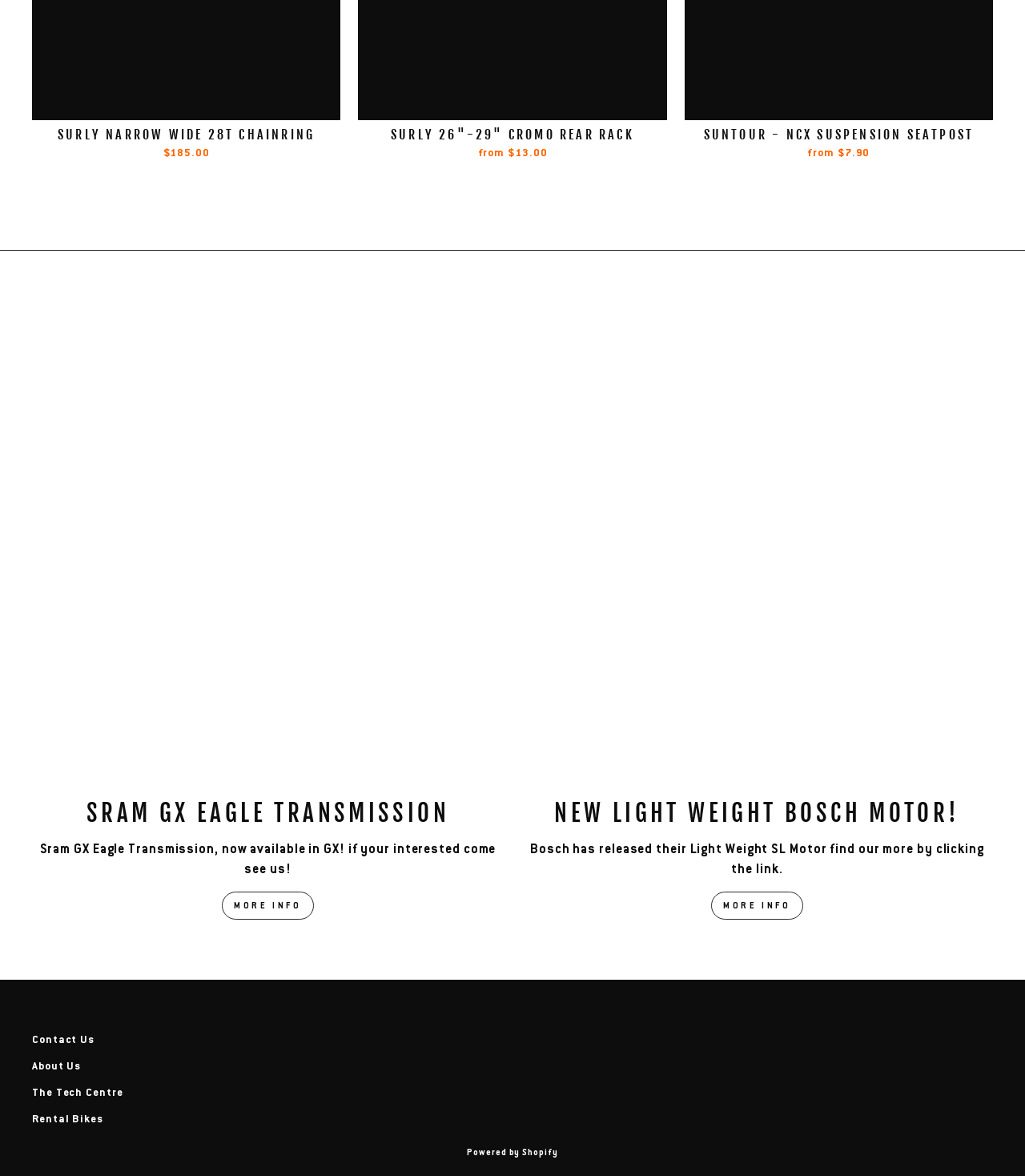Show me the bounding box coordinates of the clickable region to achieve the task as per the instruction: "View product details of SURLY NARROW WIDE 28T CHAINRING".

[0.031, 0.102, 0.332, 0.141]